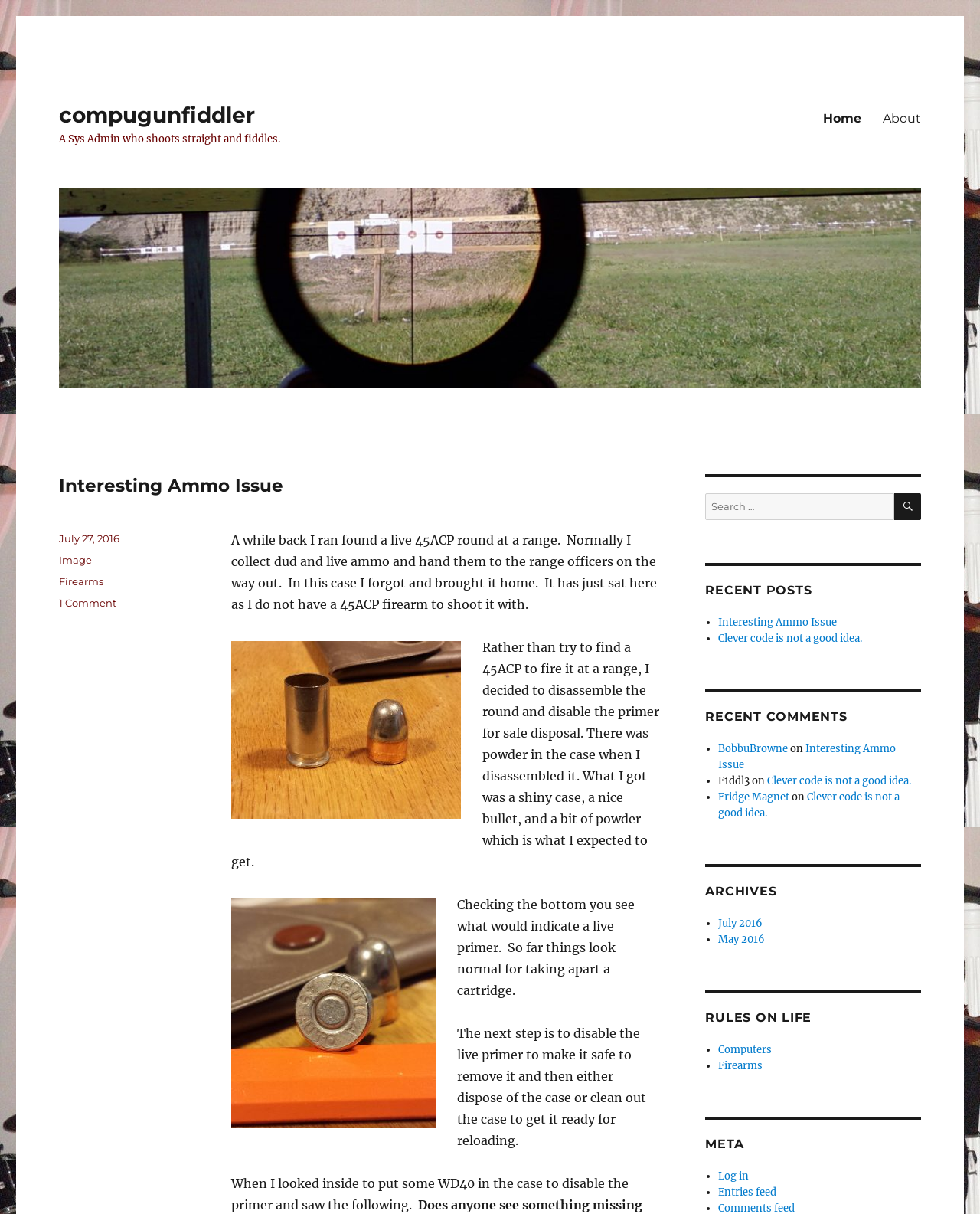Provide a short, one-word or phrase answer to the question below:
What are the recent posts on the website?

Interesting Ammo Issue and Clever code is not a good idea